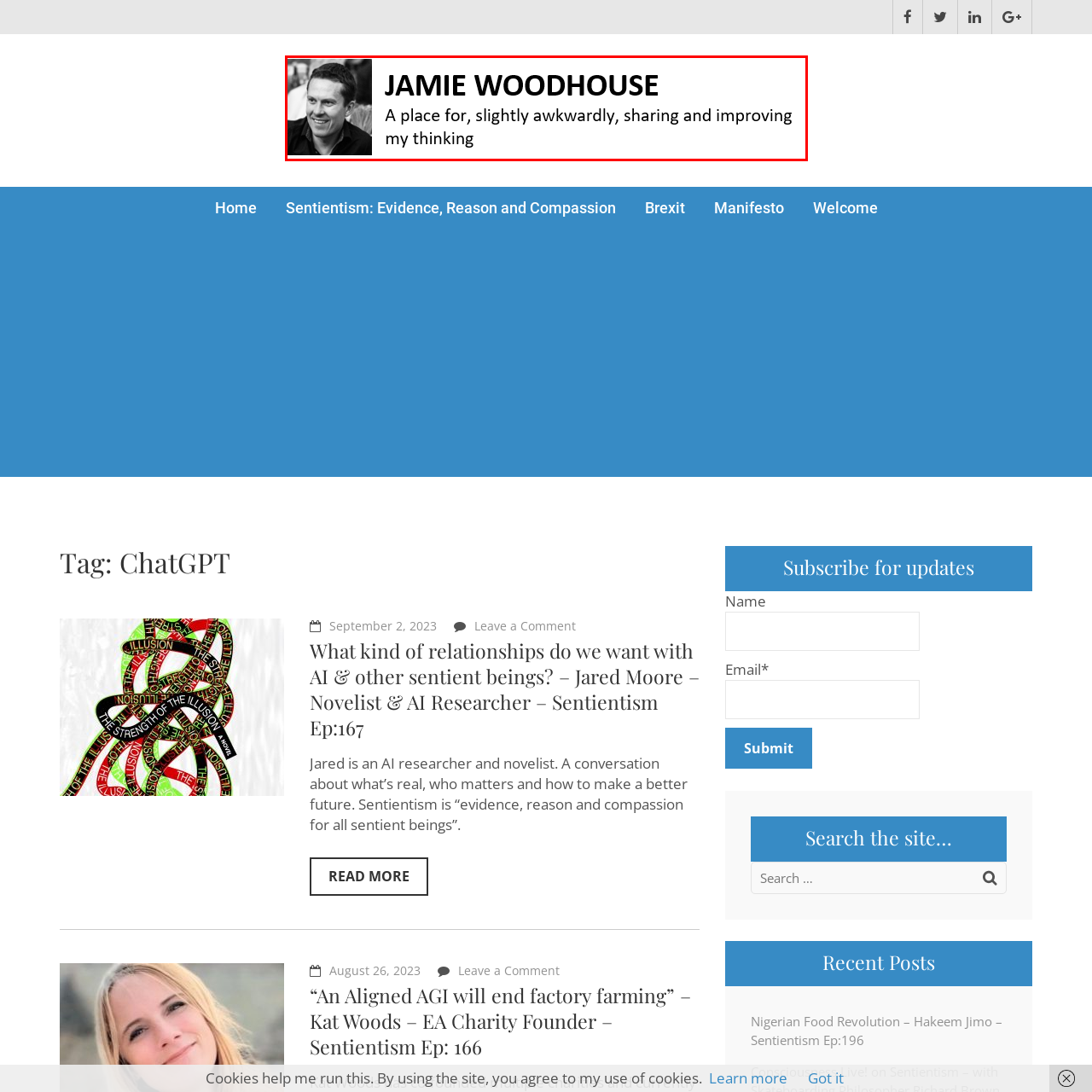Direct your attention to the zone enclosed by the orange box, What is the design style of the webpage? 
Give your response in a single word or phrase.

Clean and modern